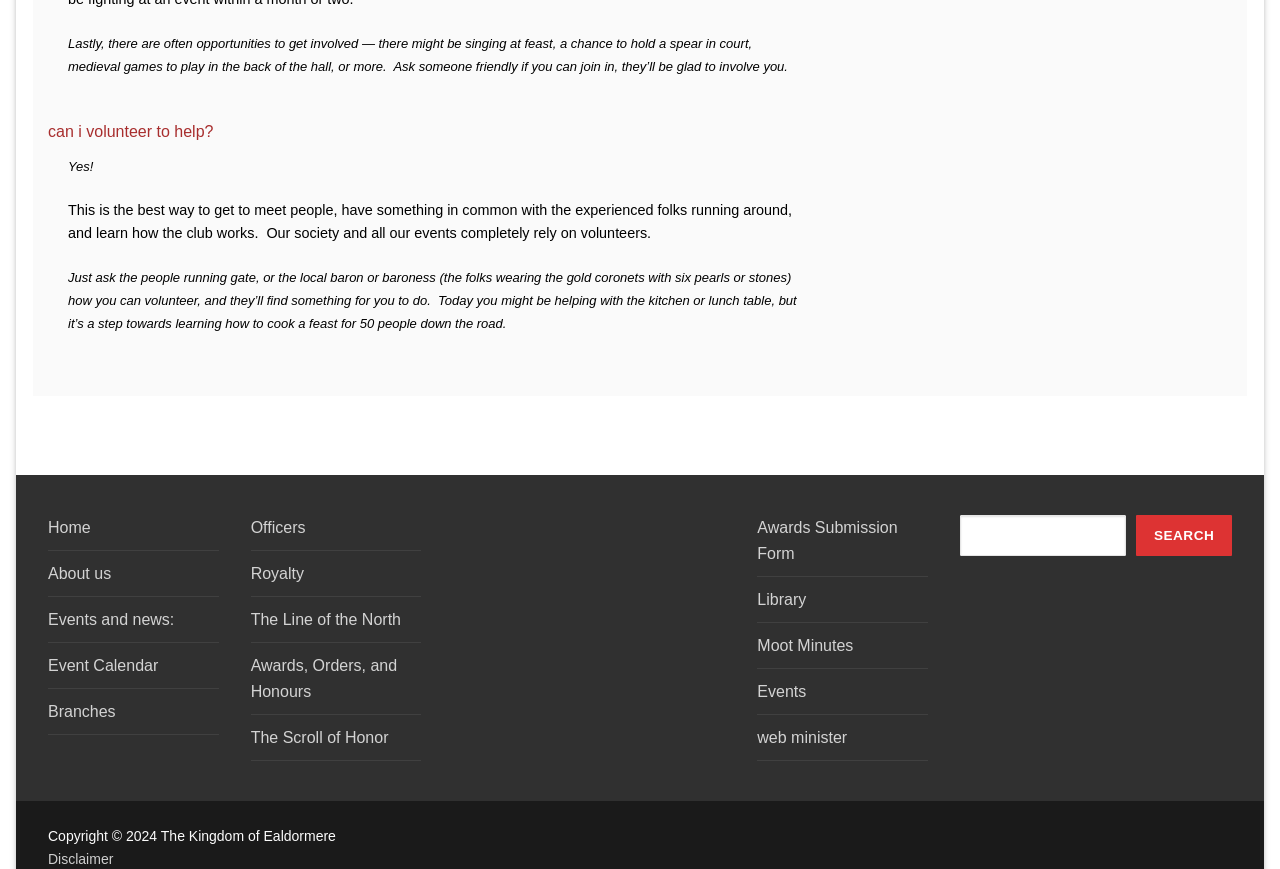Please determine the bounding box coordinates of the element's region to click in order to carry out the following instruction: "Click on the 'Home' link". The coordinates should be four float numbers between 0 and 1, i.e., [left, top, right, bottom].

[0.038, 0.592, 0.171, 0.634]